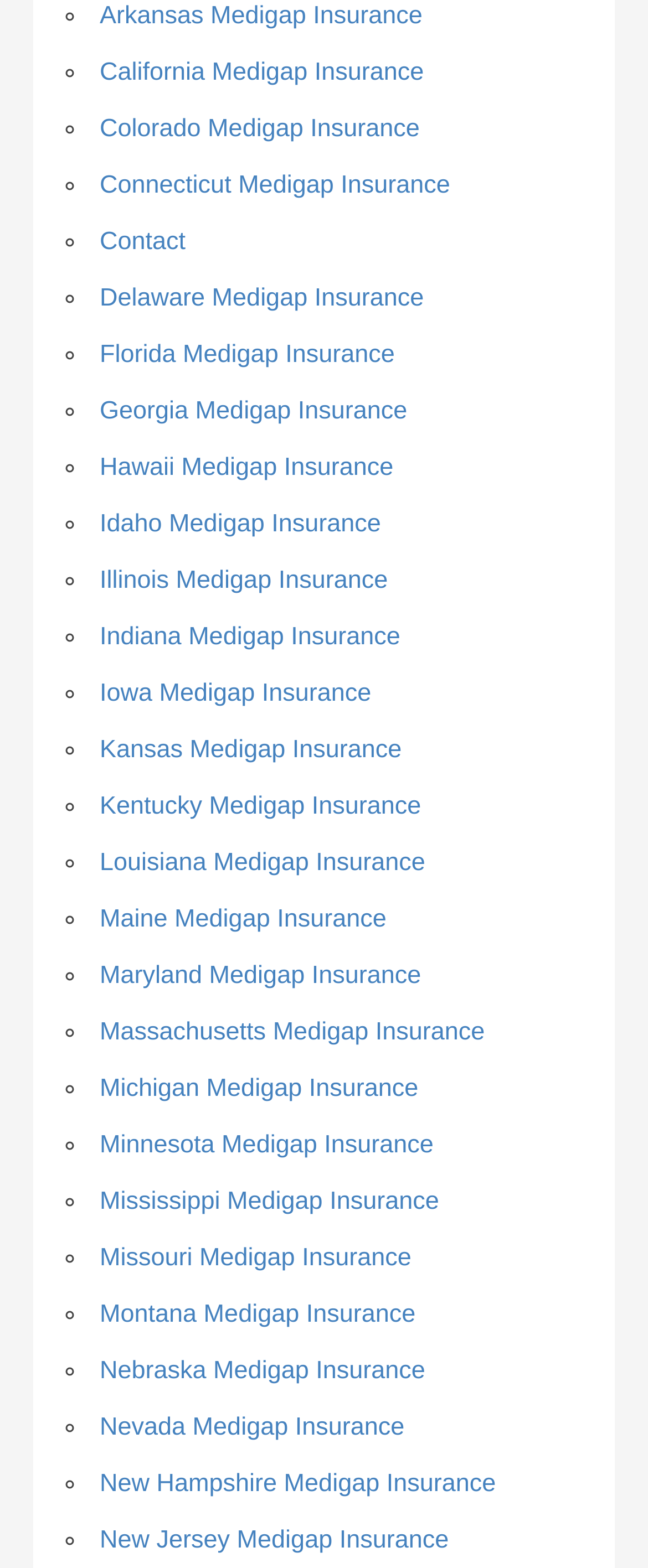Determine the bounding box coordinates for the UI element described. Format the coordinates as (top-left x, top-left y, bottom-right x, bottom-right y) and ensure all values are between 0 and 1. Element description: Minnesota Medigap Insurance

[0.154, 0.721, 0.669, 0.739]